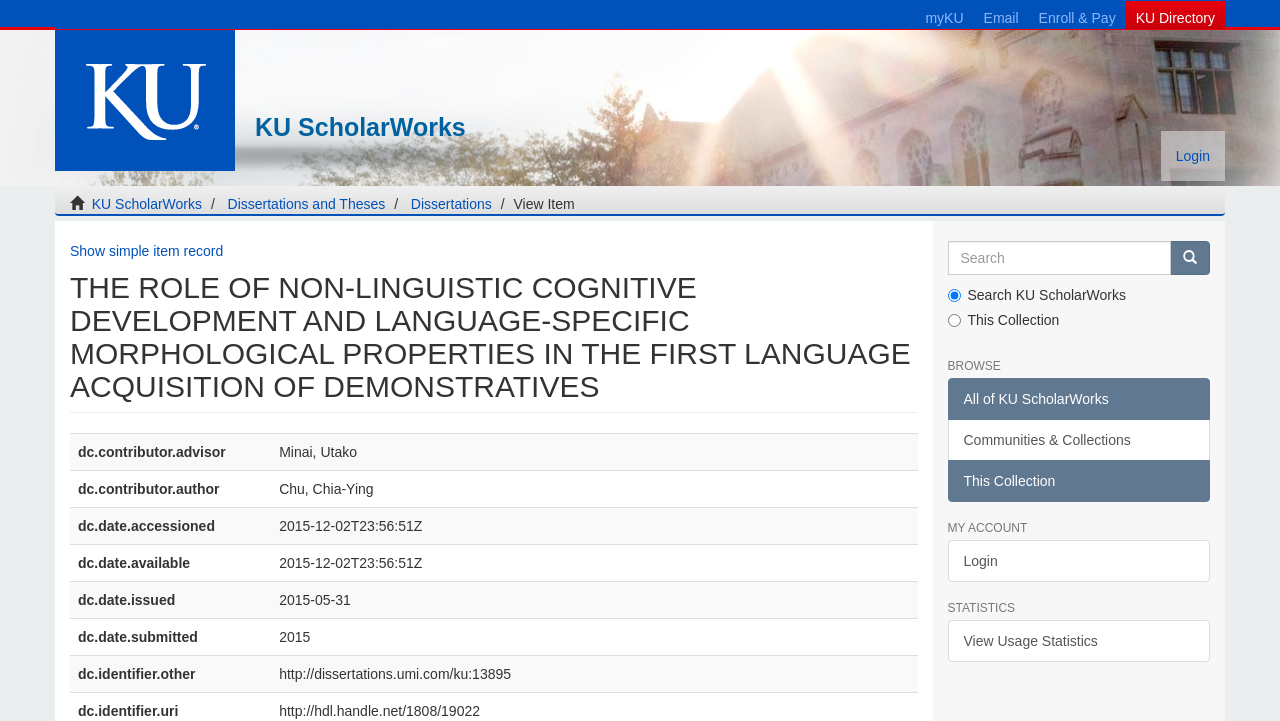Please locate the bounding box coordinates of the element's region that needs to be clicked to follow the instruction: "Search in KU ScholarWorks". The bounding box coordinates should be provided as four float numbers between 0 and 1, i.e., [left, top, right, bottom].

[0.74, 0.334, 0.915, 0.381]